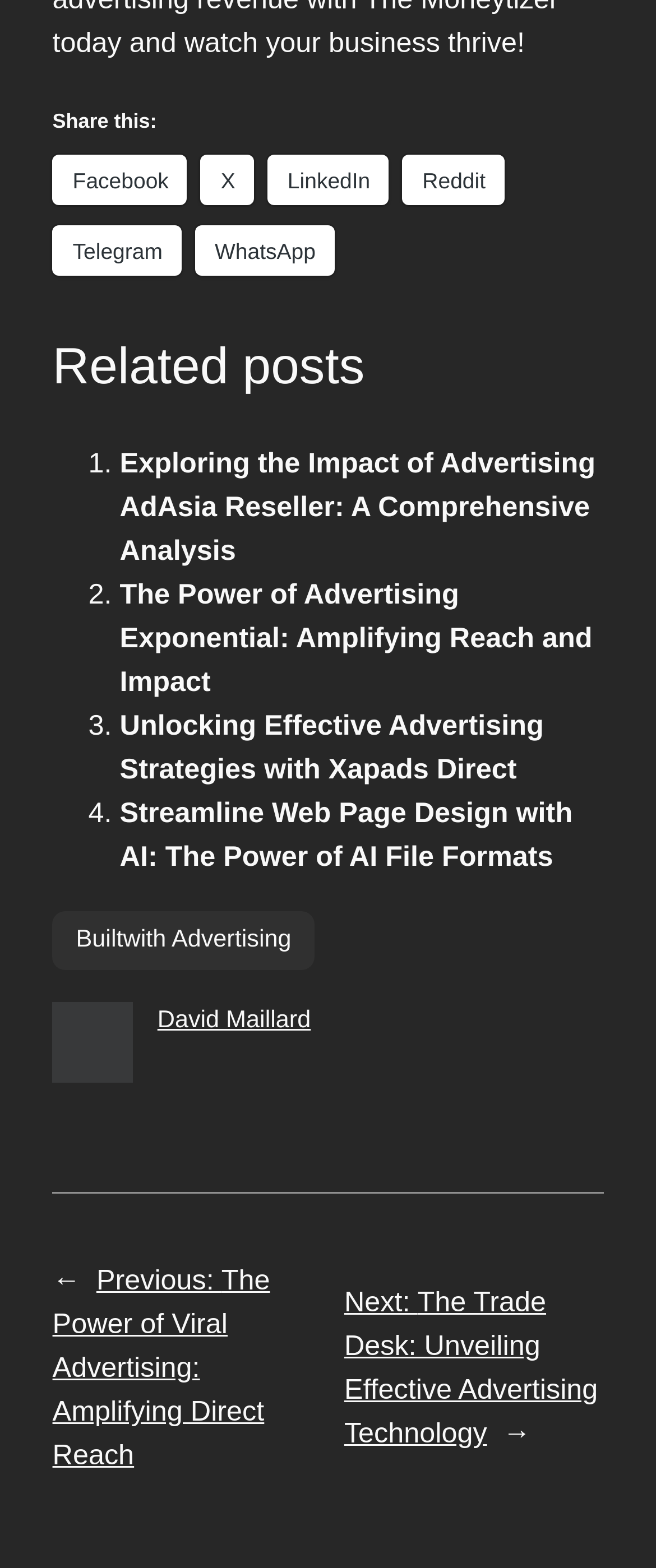Identify the bounding box coordinates necessary to click and complete the given instruction: "Go to previous post 'The Power of Viral Advertising: Amplifying Direct Reach'".

[0.08, 0.806, 0.412, 0.938]